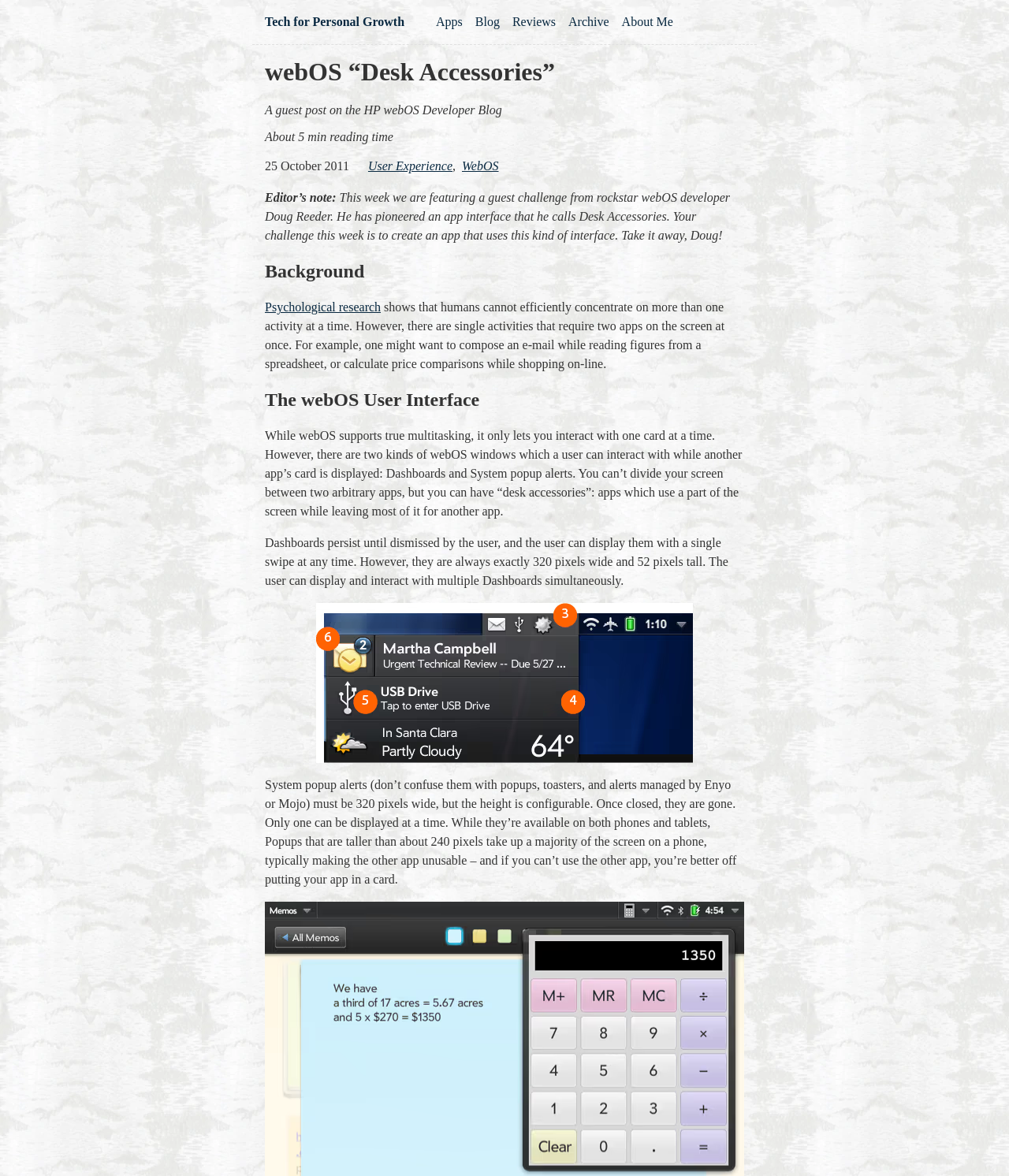What is the purpose of Dashboards in webOS?
Provide a short answer using one word or a brief phrase based on the image.

To allow users to interact with multiple apps simultaneously